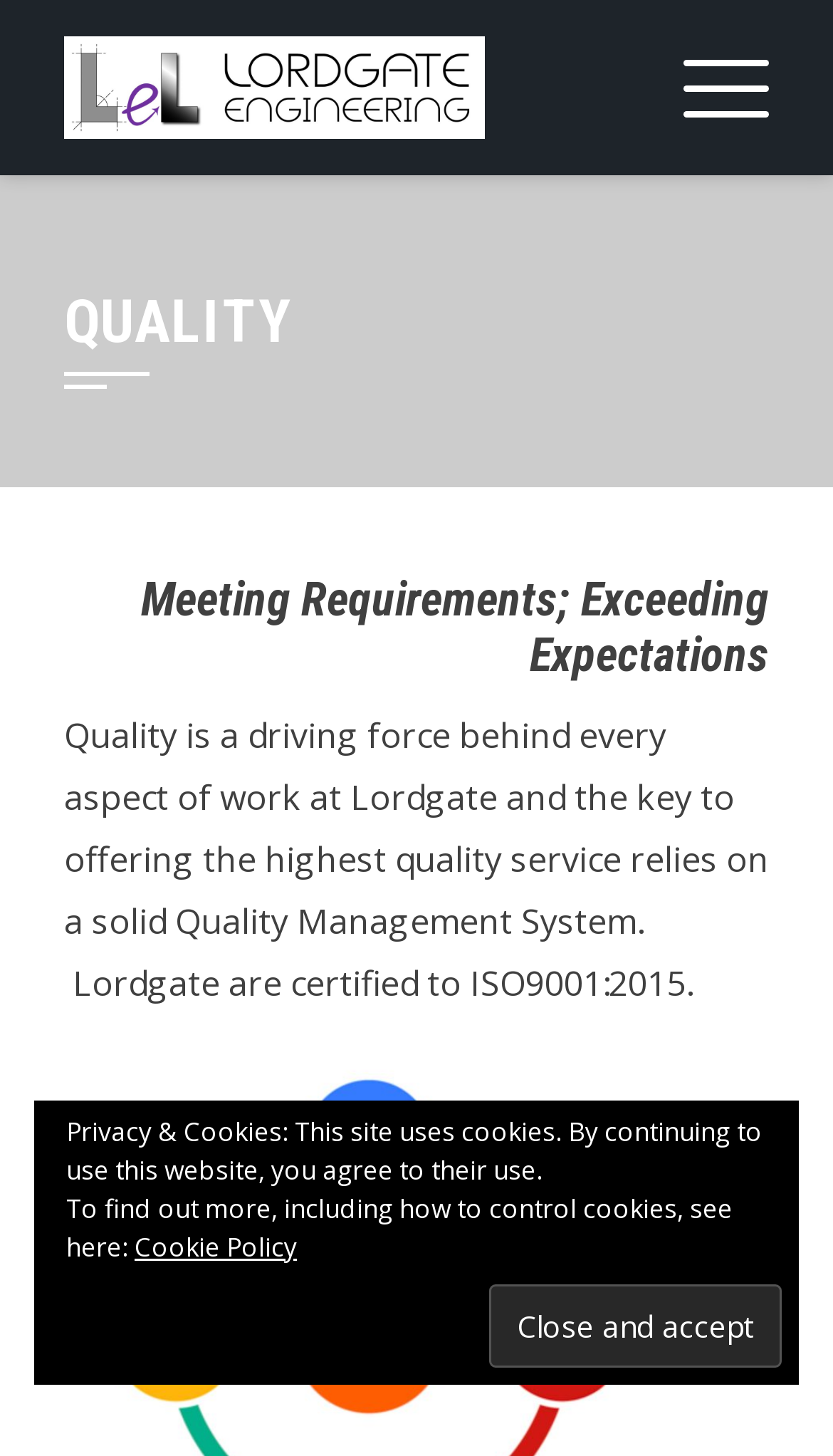Given the element description "Cookie Policy" in the screenshot, predict the bounding box coordinates of that UI element.

[0.162, 0.844, 0.356, 0.869]